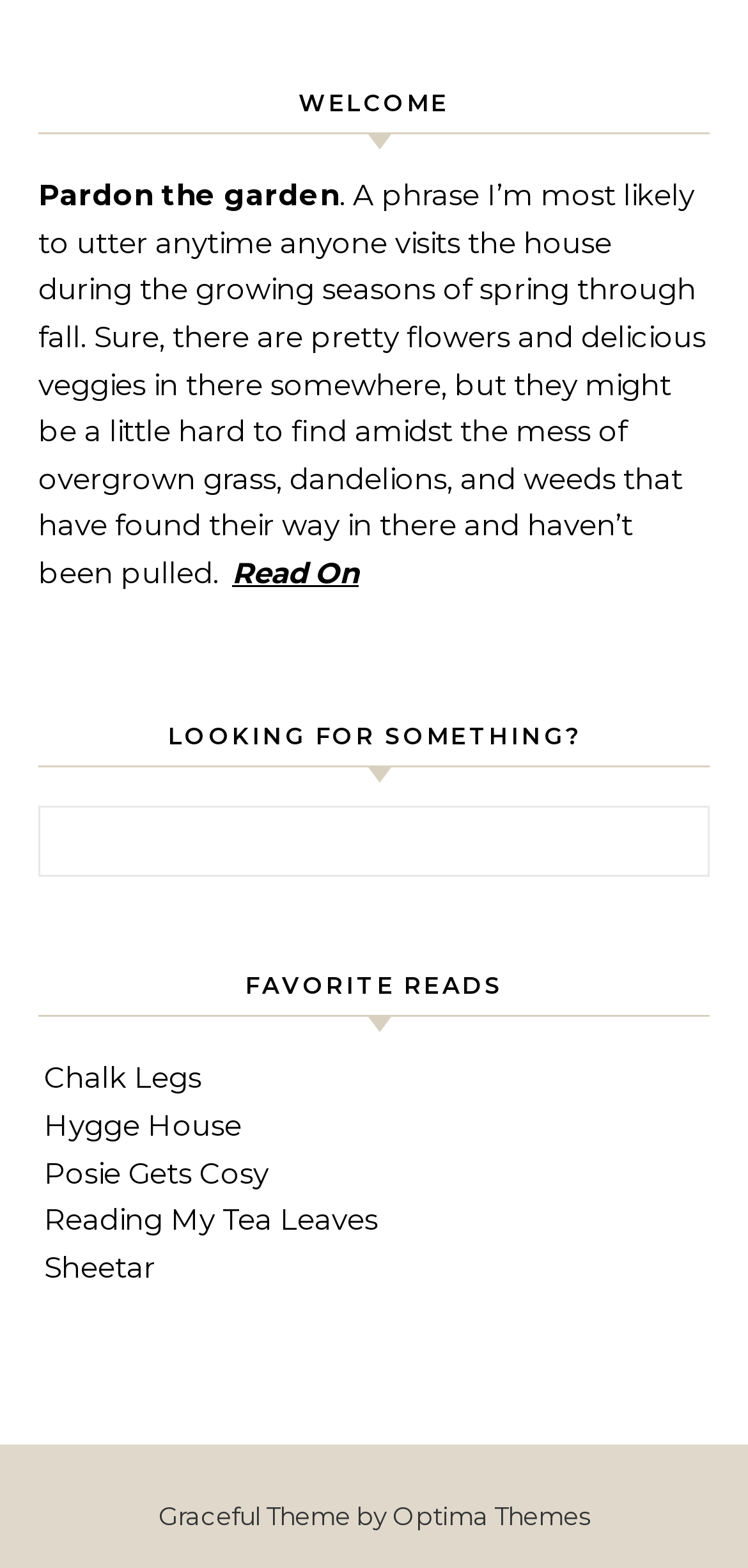Using the description: "Search", determine the UI element's bounding box coordinates. Ensure the coordinates are in the format of four float numbers between 0 and 1, i.e., [left, top, right, bottom].

None